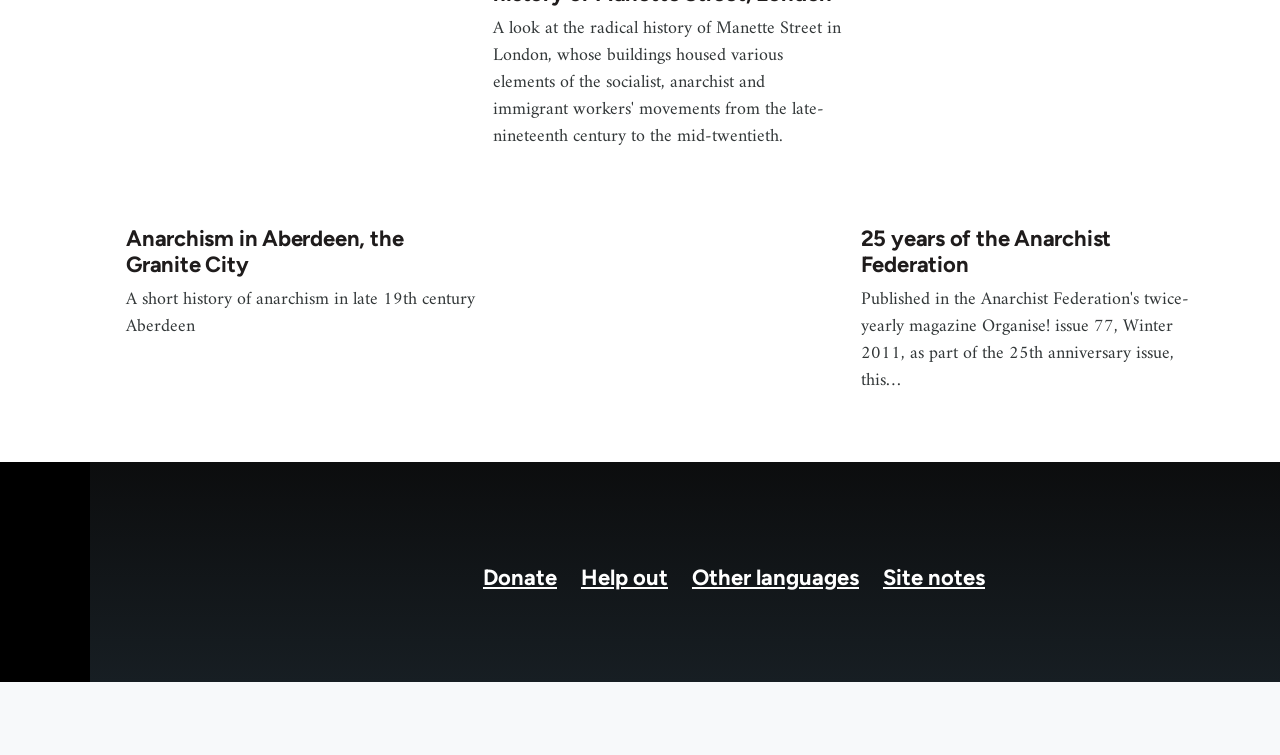Please specify the coordinates of the bounding box for the element that should be clicked to carry out this instruction: "View the 'Donate' page". The coordinates must be four float numbers between 0 and 1, formatted as [left, top, right, bottom].

[0.377, 0.747, 0.435, 0.782]